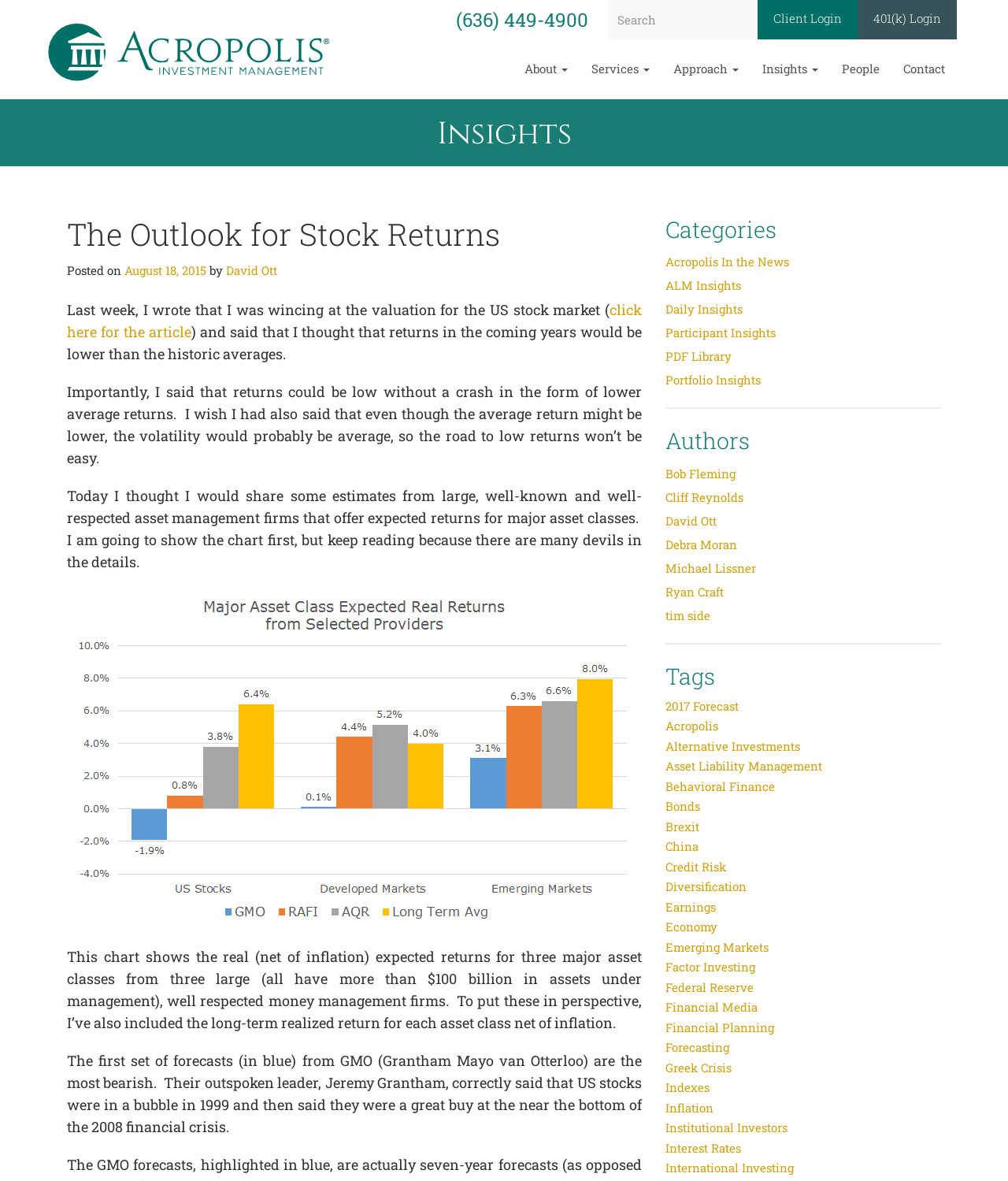Refer to the screenshot and answer the following question in detail:
Who is the author of the article?

I found the author's name by looking at the article content, where I saw a link element with the text 'by David Ott'.